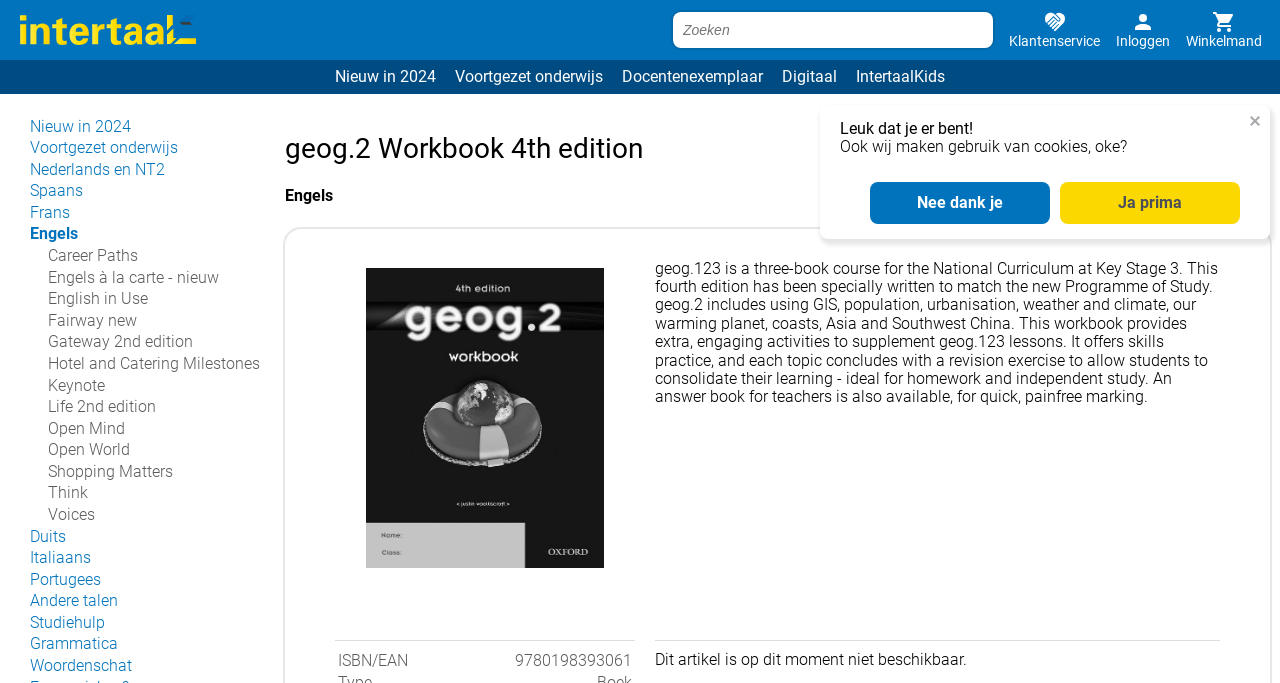Can you specify the bounding box coordinates of the area that needs to be clicked to fulfill the following instruction: "Click on the 'Inloggen' link"?

[0.866, 0.0, 0.92, 0.088]